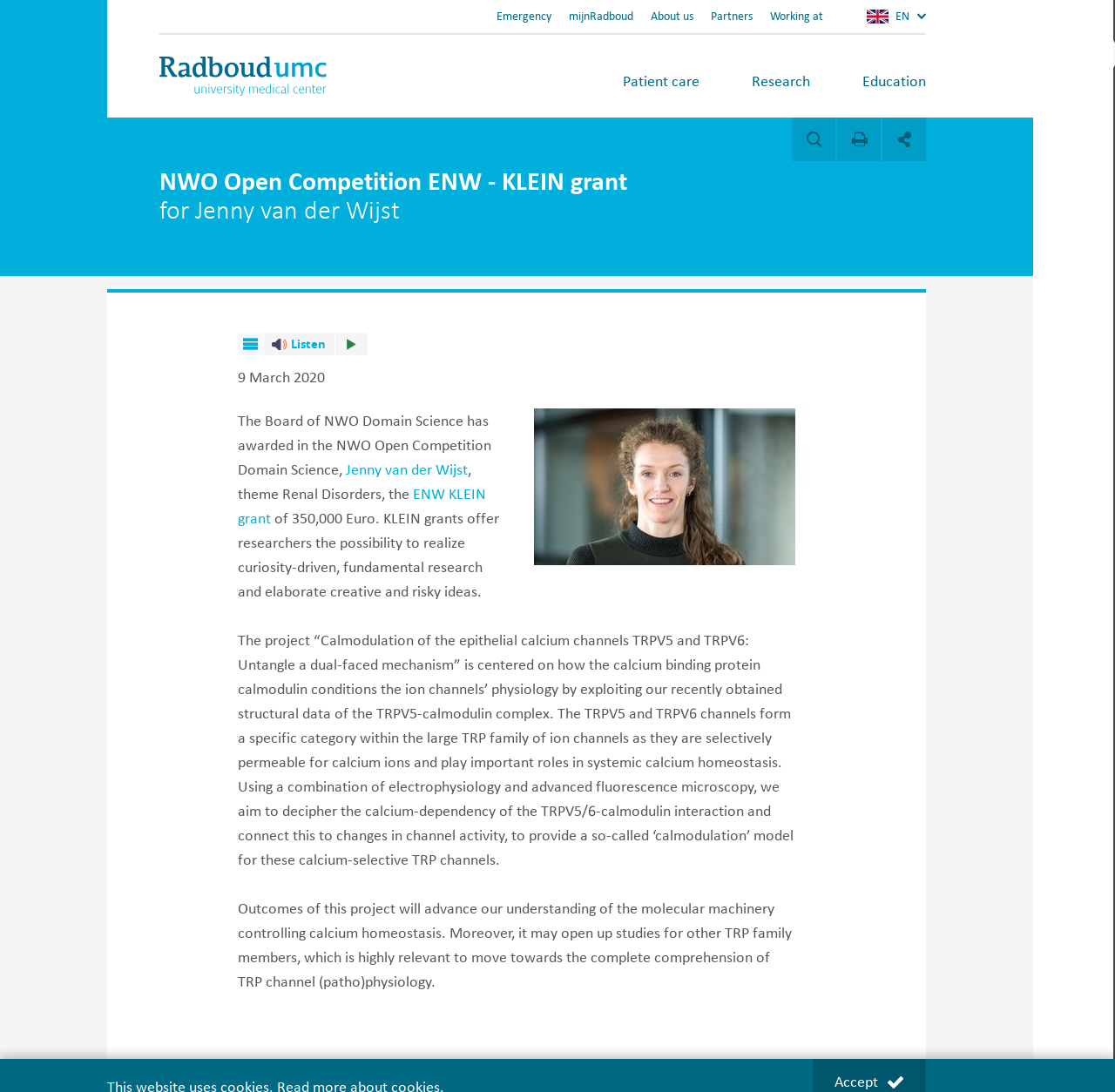Determine the coordinates of the bounding box that should be clicked to complete the instruction: "Select the 'Patient care' button". The coordinates should be represented by four float numbers between 0 and 1: [left, top, right, bottom].

[0.535, 0.054, 0.651, 0.094]